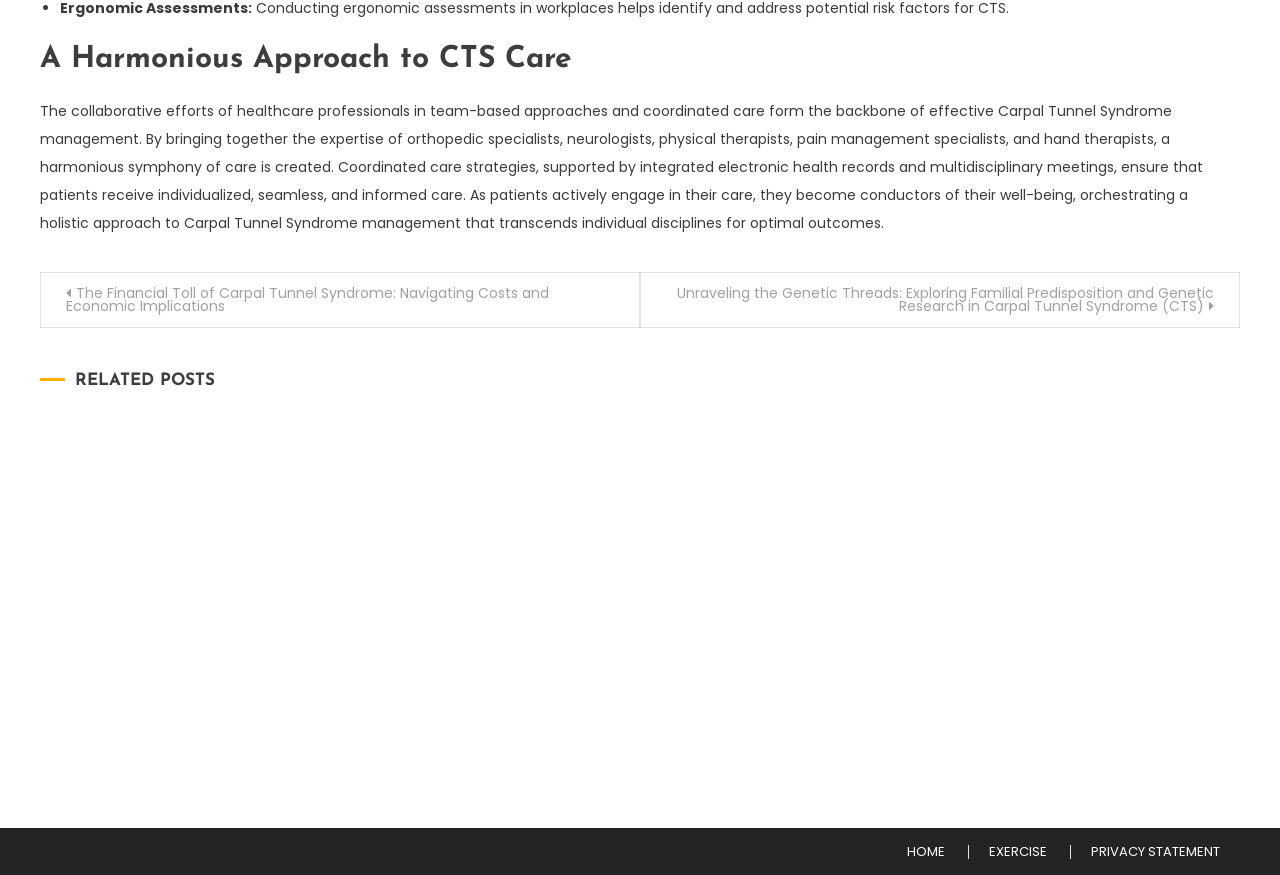Please respond to the question using a single word or phrase:
What is the title of the first related post?

The Financial Toll of Carpal Tunnel Syndrome